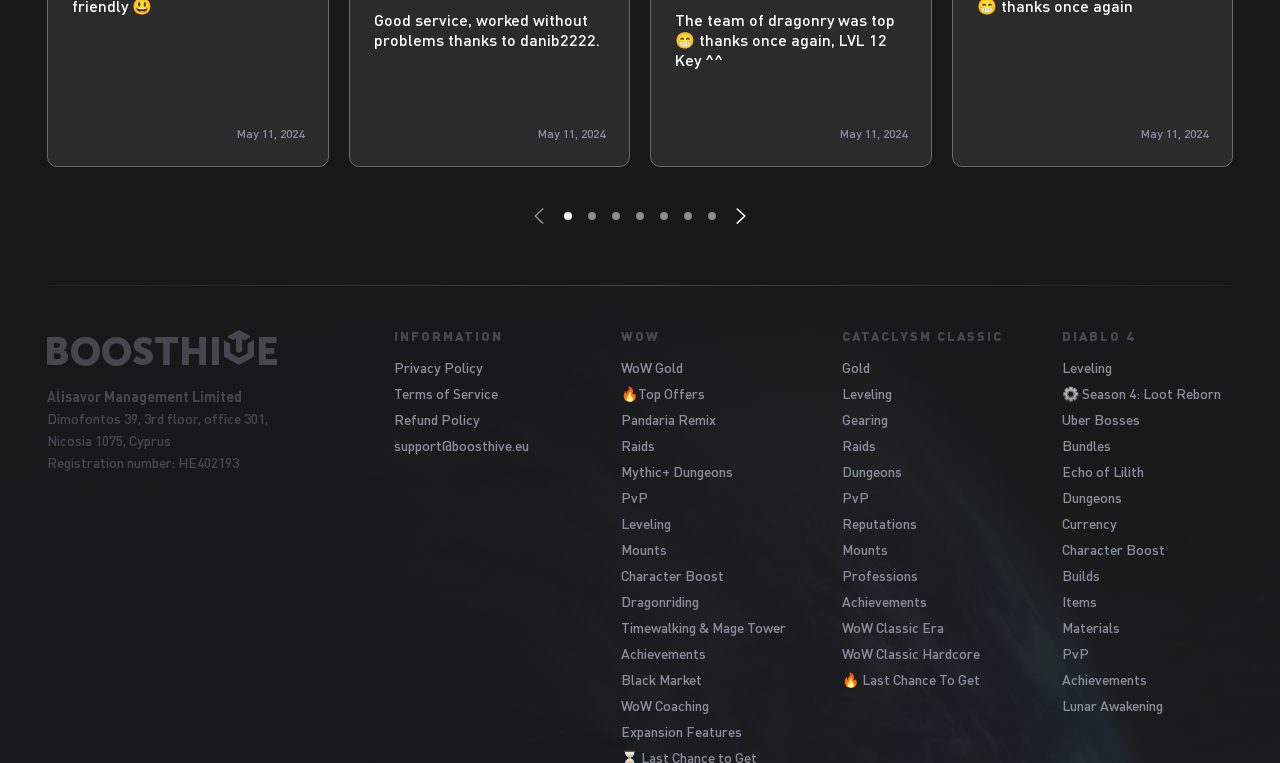Please provide the bounding box coordinate of the region that matches the element description: Timewalking & Mage Tower. Coordinates should be in the format (top-left x, top-left y, bottom-right x, bottom-right y) and all values should be between 0 and 1.

[0.485, 0.809, 0.619, 0.837]